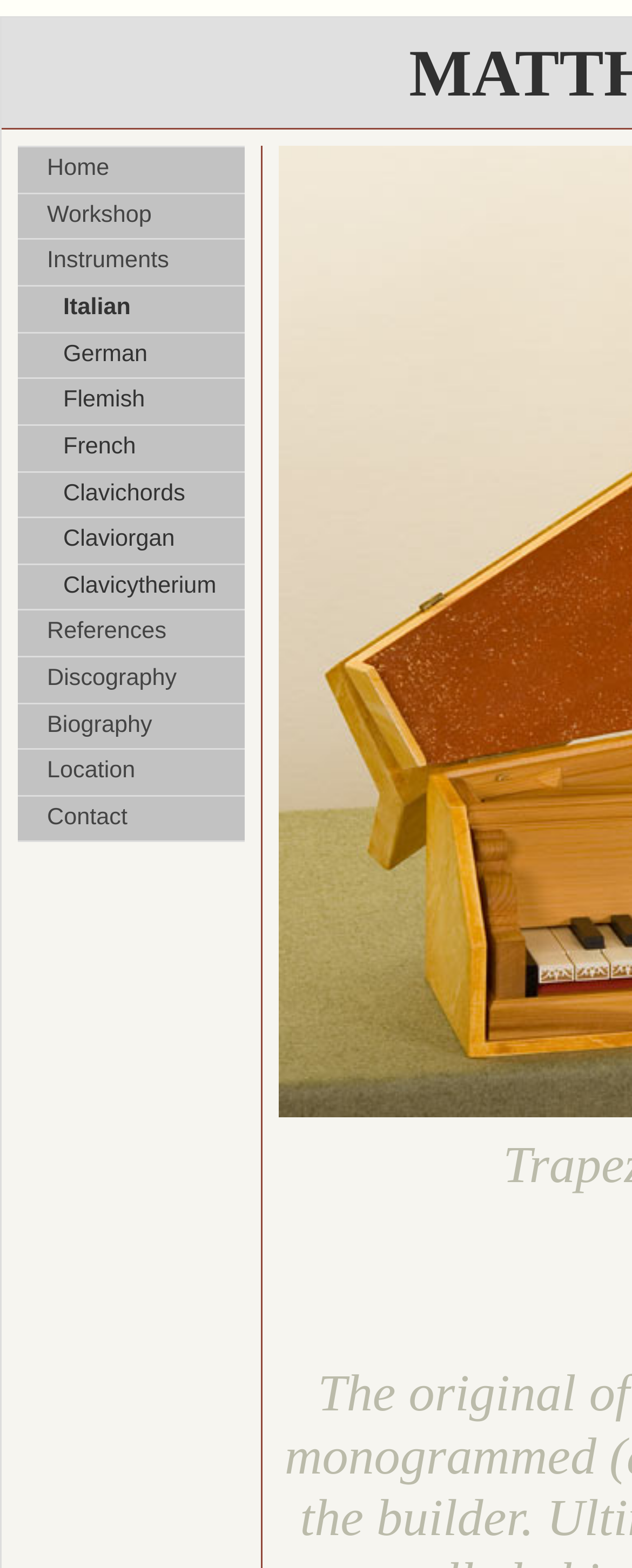How many types of instruments are listed on the webpage?
Please provide a comprehensive answer to the question based on the webpage screenshot.

I counted the number of links related to instruments, which are 'Italian', 'German', 'Flemish', 'French', and 'Clavichords', and found that there are 5 types of instruments listed on the webpage.